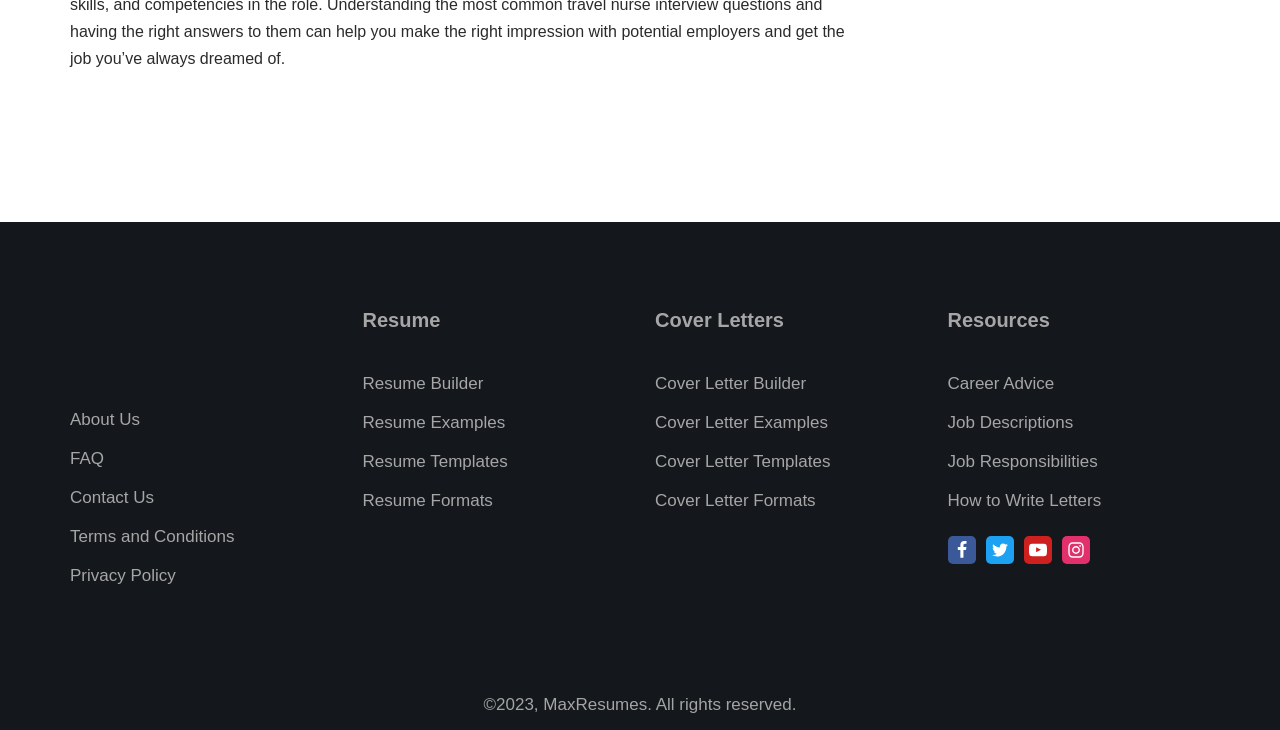What social media platforms does the website have a presence on?
Look at the screenshot and give a one-word or phrase answer.

Facebook, Twitter, Youtube, Instagram